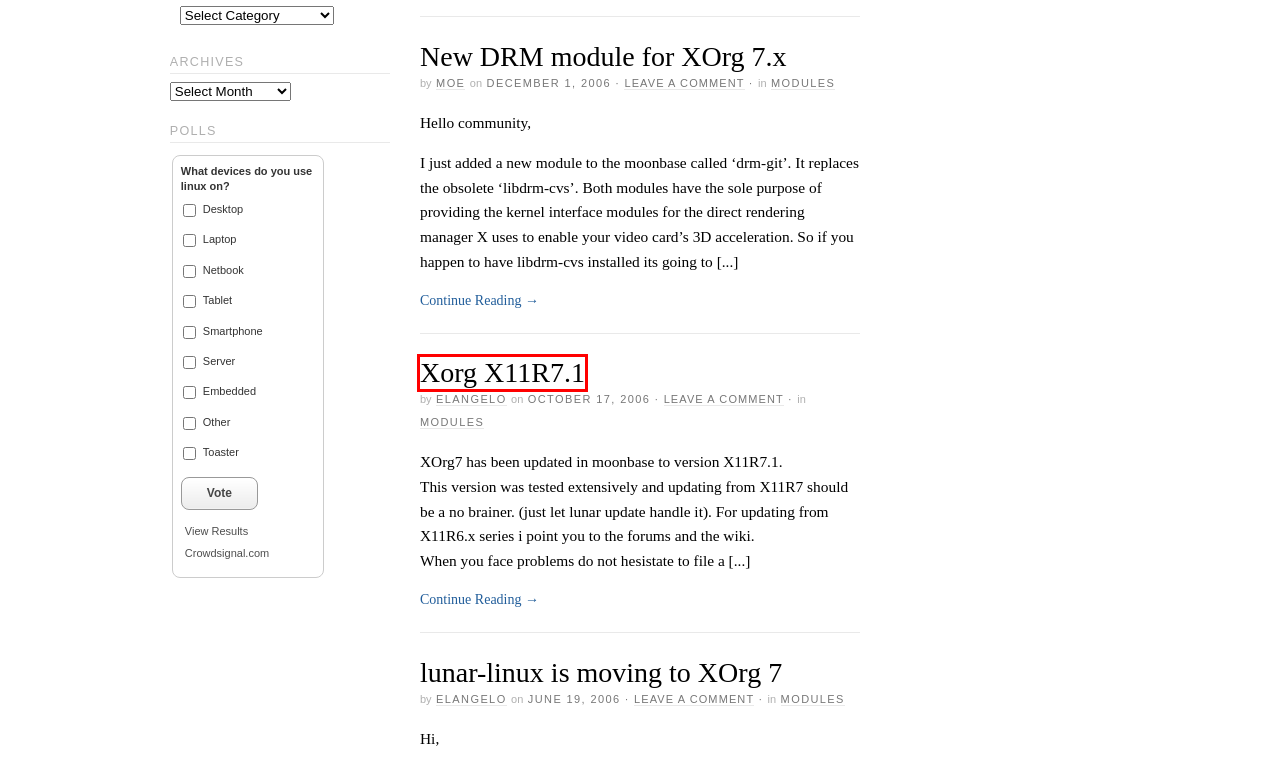You have a screenshot of a webpage with a red bounding box around an element. Identify the webpage description that best fits the new page that appears after clicking the selected element in the red bounding box. Here are the candidates:
A. lunar-linux is moving to XOrg 7 | Lunar Linux
B. Lunar Linux 1.7.0 (i686 & x86_64) ISO’s released | Lunar Linux
C. Lunar Linux
D. We are still very much alive | Lunar Linux
E. Moving towards a more aggressive release cycle | Lunar Linux
F. New DRM module for XOrg 7.x | Lunar Linux
G. Crowdsignal | Surveys, Polls, and Quizzes | Get the responses you need, anywhere
H. Xorg X11R7.1 | Lunar Linux

H